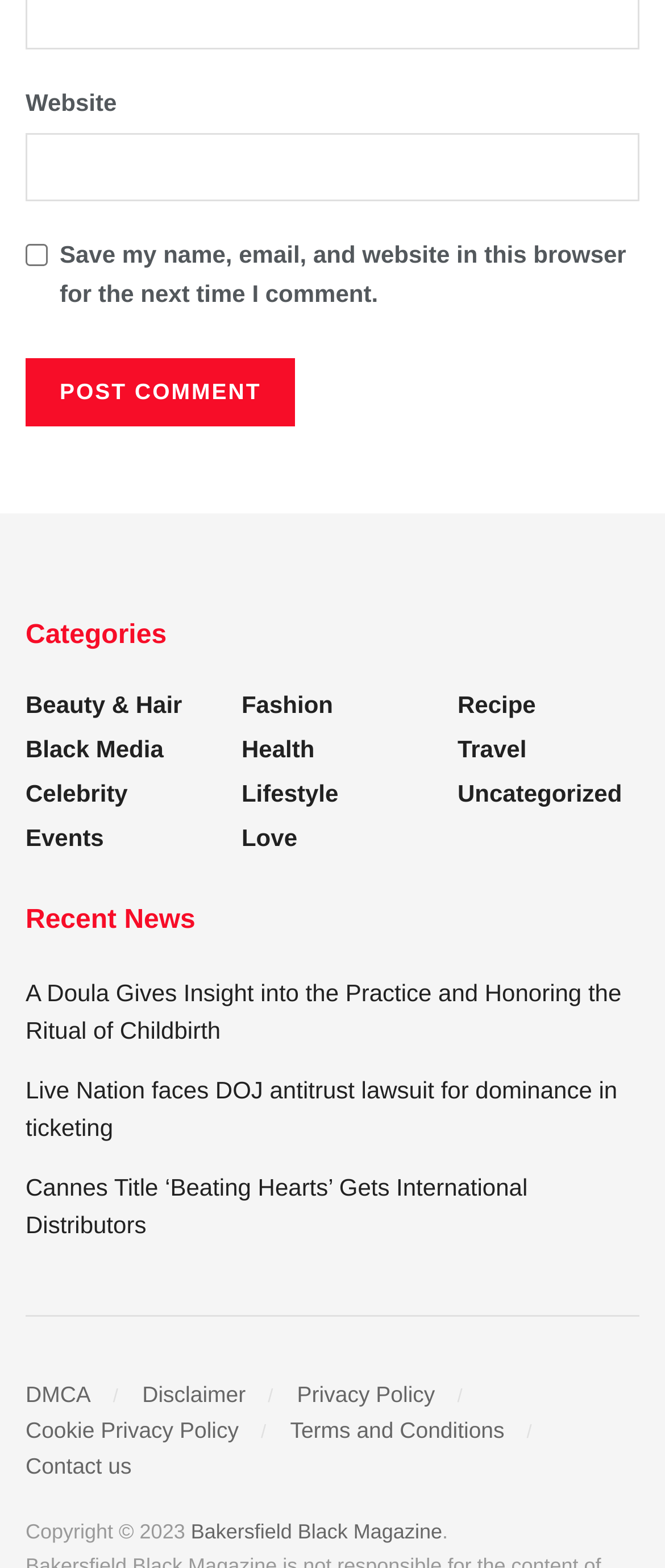Indicate the bounding box coordinates of the element that must be clicked to execute the instruction: "Post a comment". The coordinates should be given as four float numbers between 0 and 1, i.e., [left, top, right, bottom].

[0.038, 0.229, 0.444, 0.272]